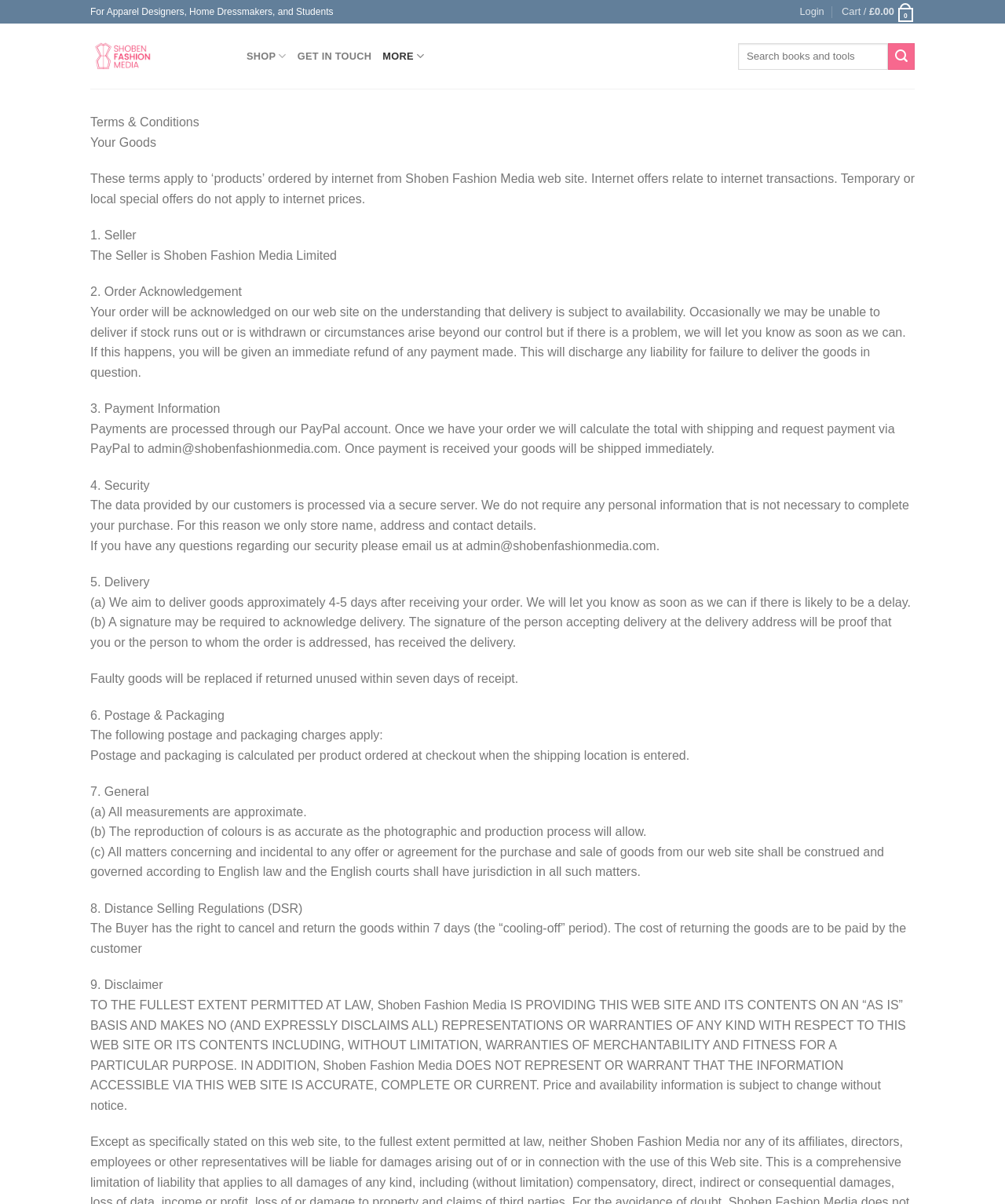Please provide the bounding box coordinates for the element that needs to be clicked to perform the following instruction: "Search for products". The coordinates should be given as four float numbers between 0 and 1, i.e., [left, top, right, bottom].

[0.734, 0.036, 0.91, 0.058]